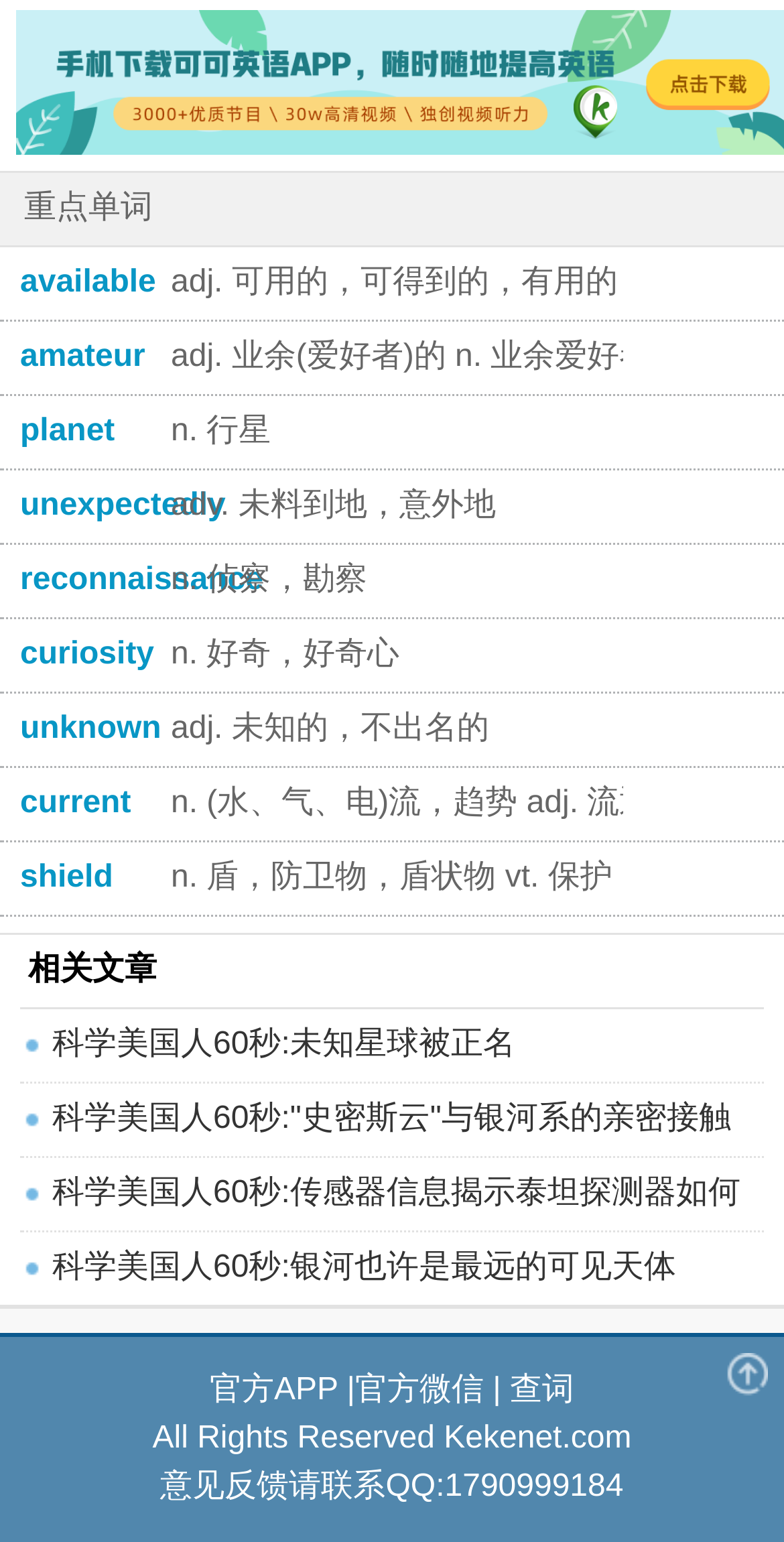Refer to the image and provide a thorough answer to this question:
What is the topic of the article '科学美国人60秒:未知星球被正名'?

I found a link on the webpage with the title '科学美国人60秒:未知星球被正名'. Based on the title, I infer that the article is about an unknown planet being named.